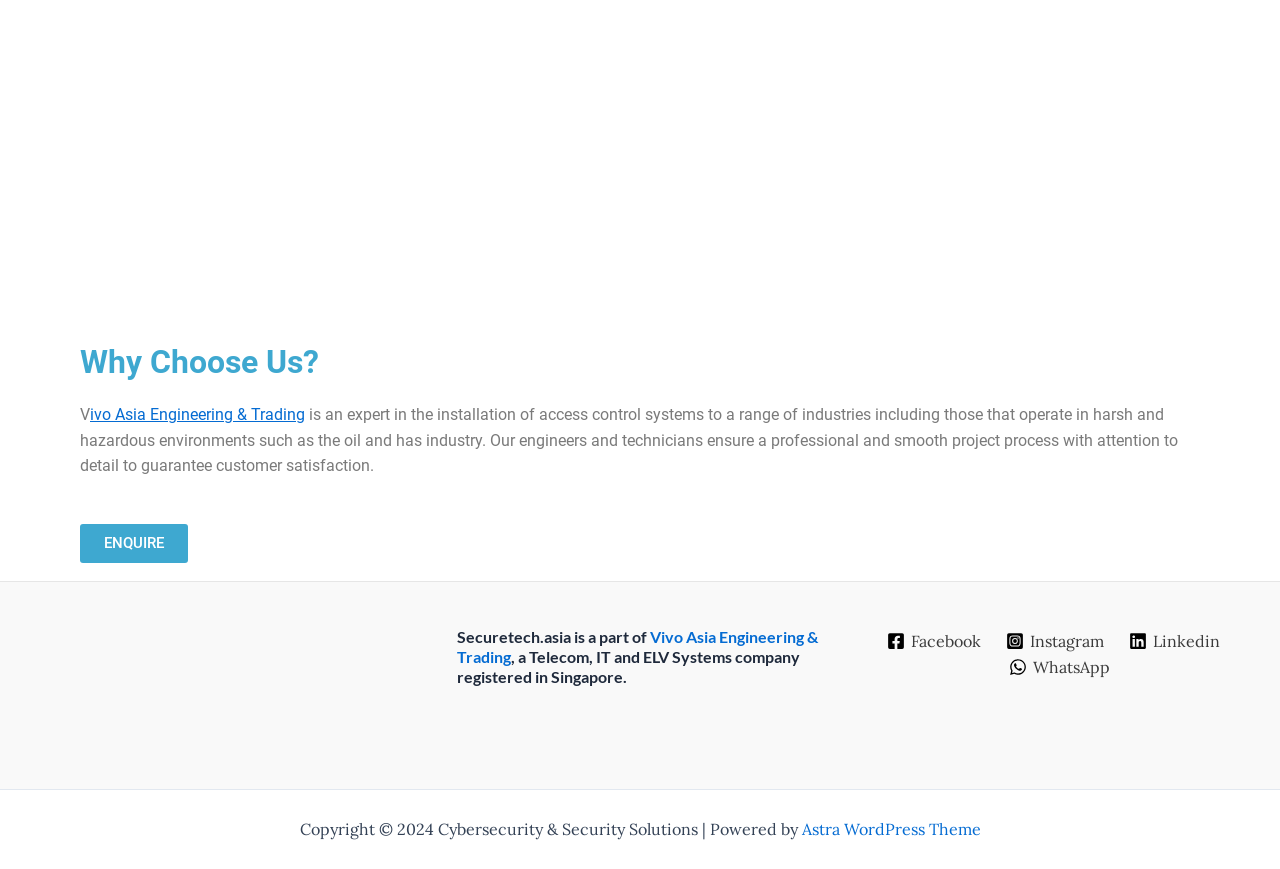Refer to the image and provide an in-depth answer to the question:
What year is the copyright for the website?

The copyright year for the website is 2024, as mentioned in the footer section 'Copyright © 2024 Cybersecurity & Security Solutions'.